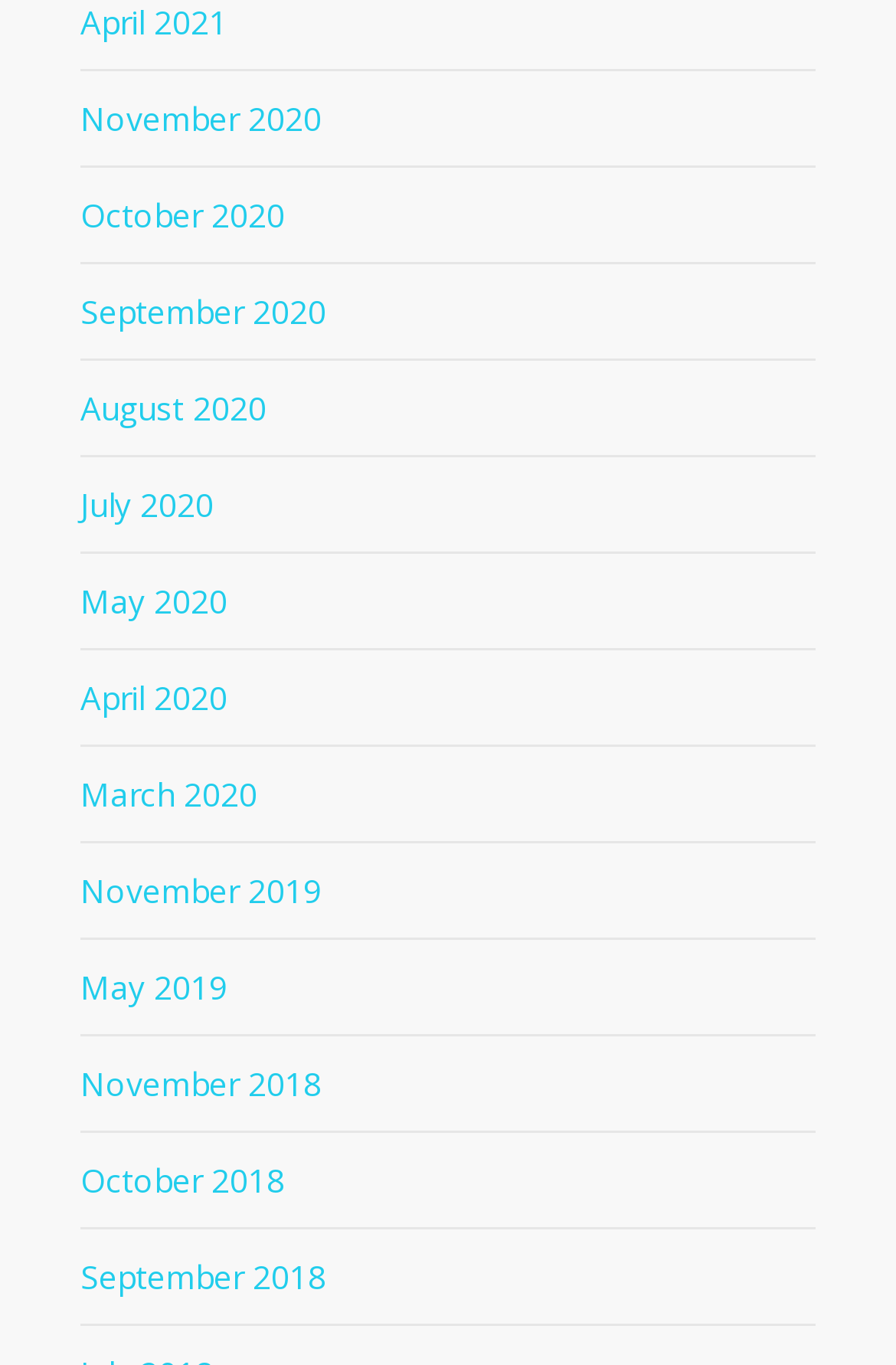Answer this question in one word or a short phrase: What is the time period covered by the archive links?

2018-2021